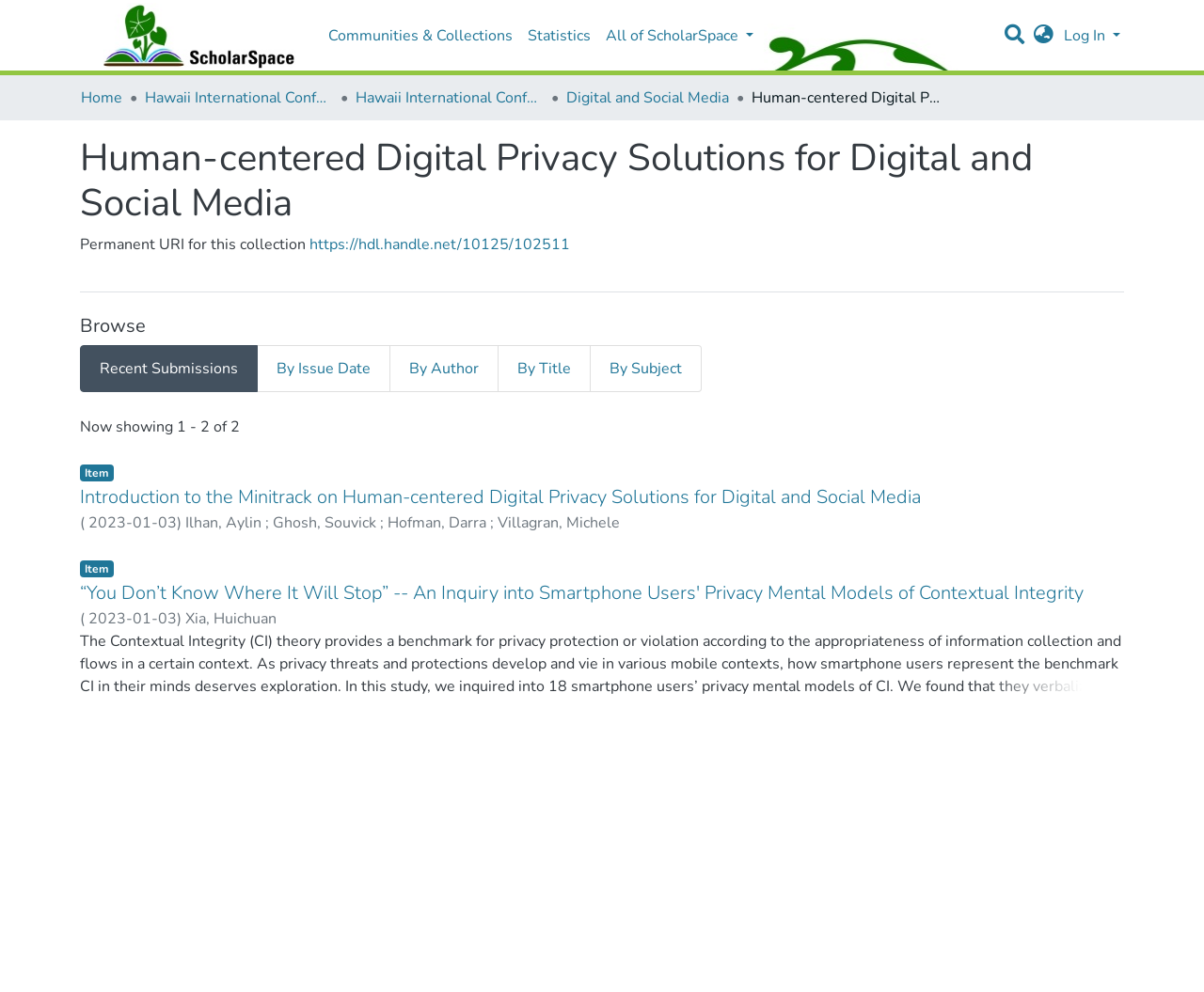Using the webpage screenshot, locate the HTML element that fits the following description and provide its bounding box: "aria-label="Language switch" title="Language switch"".

[0.853, 0.025, 0.88, 0.047]